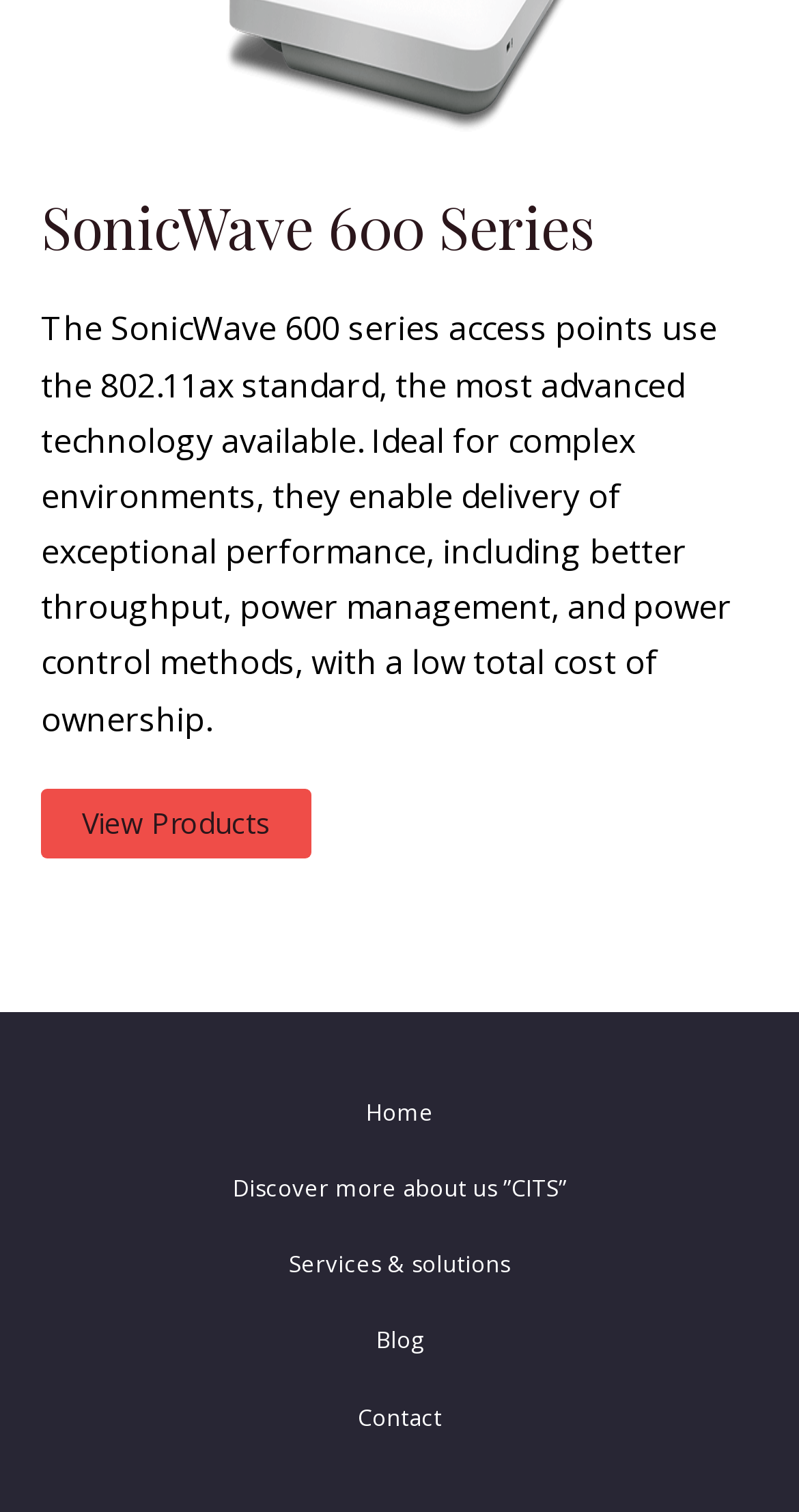Locate the bounding box for the described UI element: "View Products". Ensure the coordinates are four float numbers between 0 and 1, formatted as [left, top, right, bottom].

[0.051, 0.521, 0.39, 0.568]